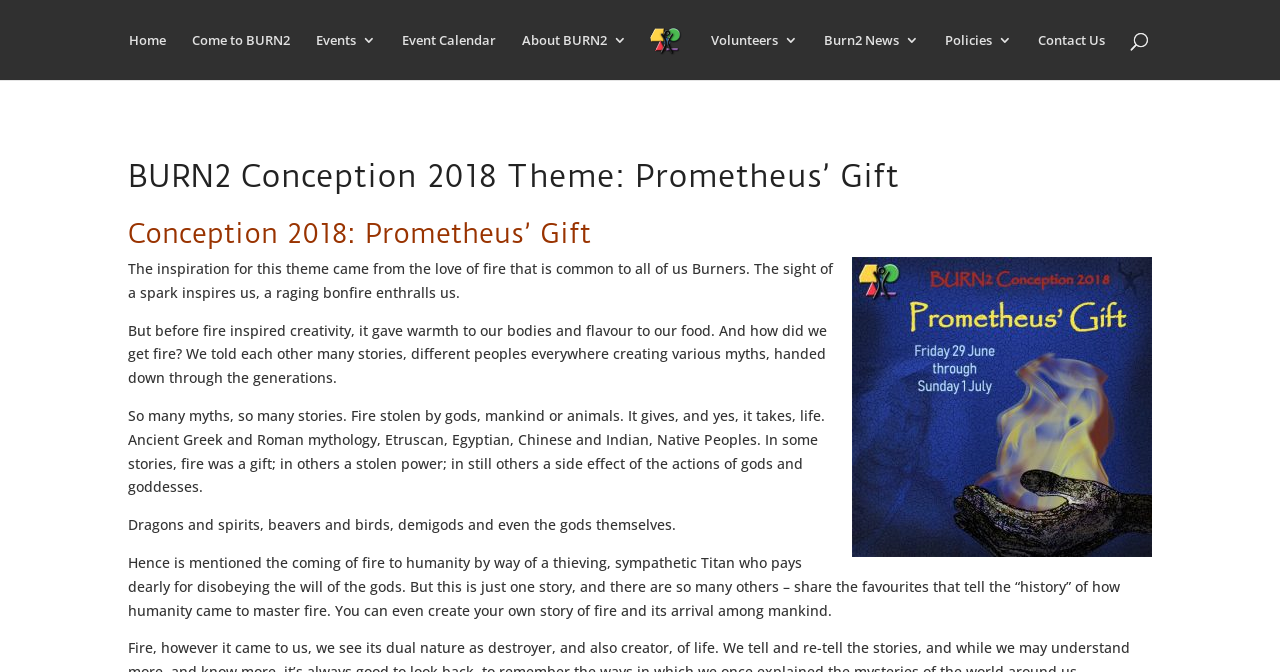Write a detailed summary of the webpage, including text, images, and layout.

The webpage is about the BURN2 Conception 2018 theme, Prometheus' Gift. At the top, there is a navigation menu with 8 links: Home, Come to BURN2, Events 3, Event Calendar, About BURN2 3, Volunteers 3, Burn2 News 3, and Policies 3, followed by a Contact Us link. 

Below the navigation menu, there is a large heading that reads "BURN2 Conception 2018 Theme: Prometheus’ Gift". Underneath this heading, there is a smaller heading that repeats the theme title. 

To the right of the smaller heading, there is an image related to Prometheus' Gift. Below the image, there are four paragraphs of text that describe the inspiration behind the theme, which is the love of fire and its significance to humanity. The text also touches on the various myths and stories from different cultures about the origin of fire.

The overall structure of the webpage is divided into two main sections: the top navigation menu and the main content area below, which contains the headings, image, and text.